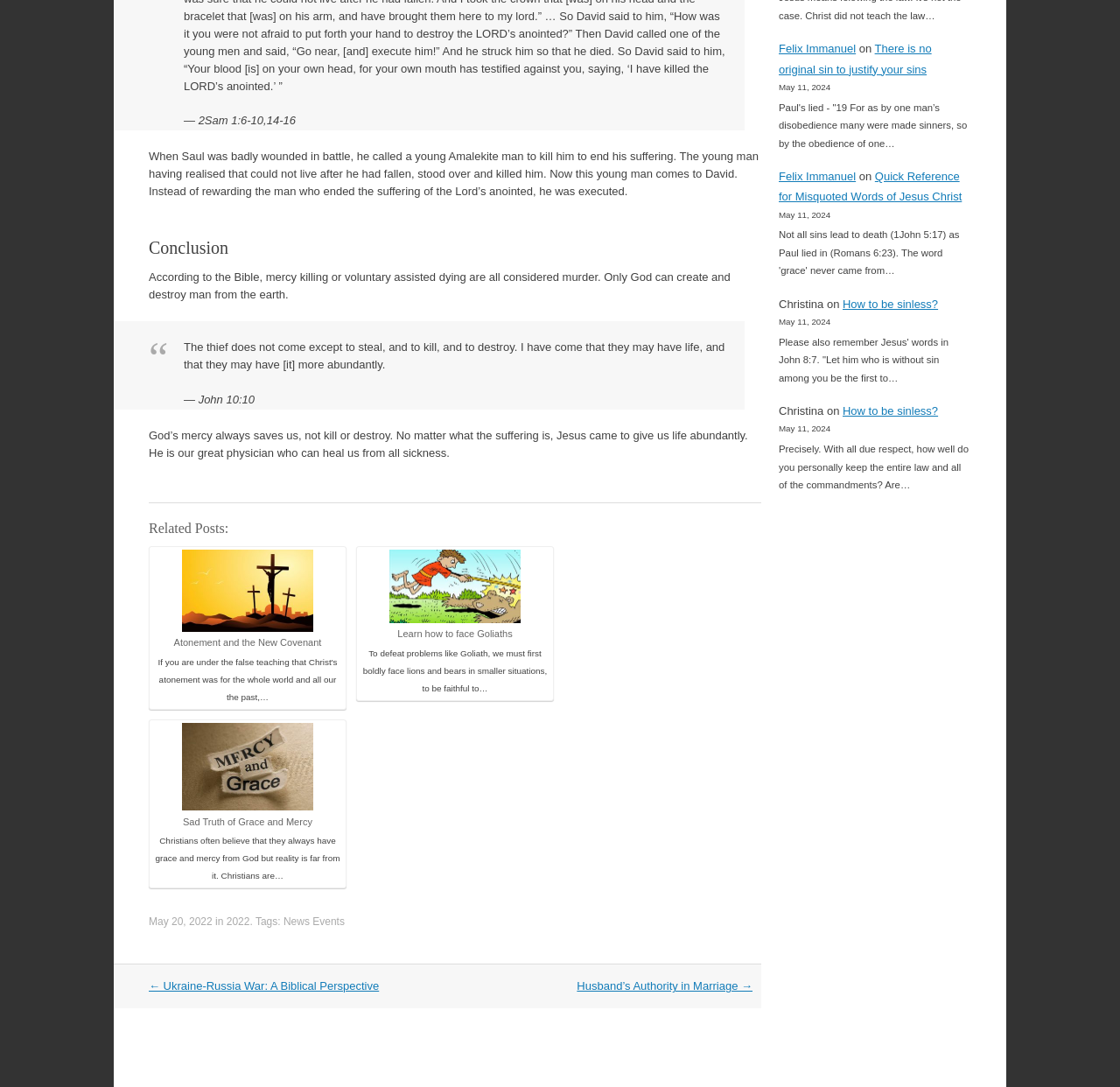Indicate the bounding box coordinates of the element that must be clicked to execute the instruction: "Click the link 'Atonement and the New Covenant'". The coordinates should be given as four float numbers between 0 and 1, i.e., [left, top, right, bottom].

[0.136, 0.505, 0.306, 0.599]